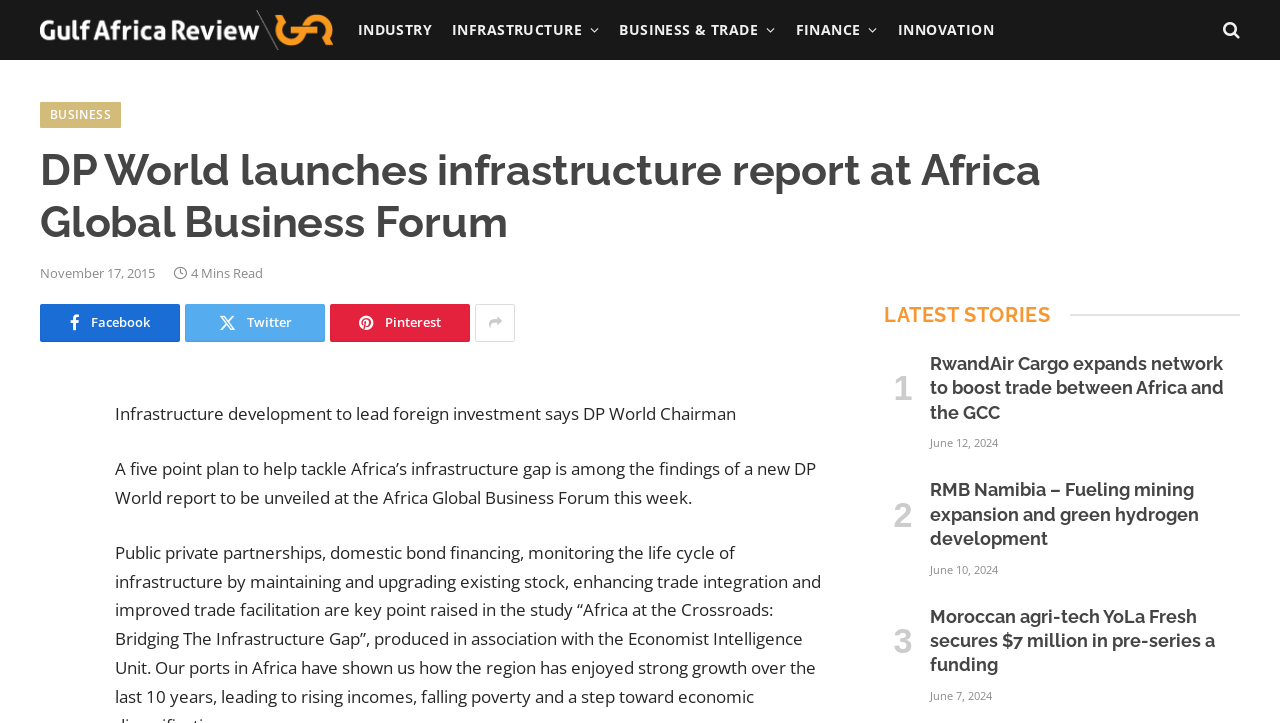Identify the bounding box of the HTML element described as: "title="Gulf Africa Review"".

[0.031, 0.0, 0.26, 0.083]